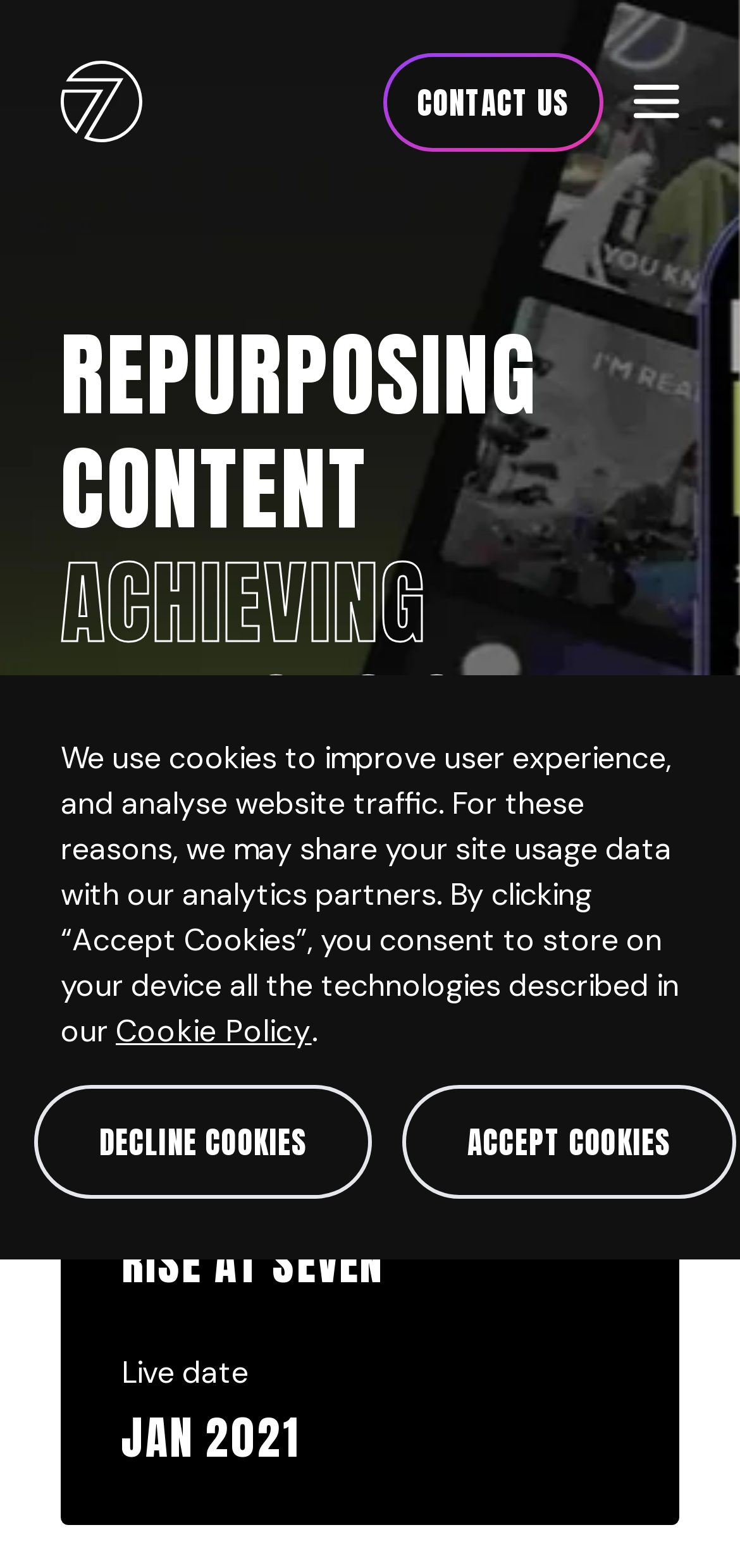Offer an in-depth caption of the entire webpage.

The webpage is about Rise at Seven's GIF mission, with a focus on repurposing content to achieve millions of views. At the top right corner, there is a link to "CONTACT US" and a button to "OPEN MAIN MENU". On the top left, there is a Rise-at-seven-logo link. 

Below the logo, there are two headings: "REPURPOSING CONTENT" and "ACHIEVING MILLIONS OF VIEWS", which occupy the majority of the top section. 

A large background image of a mobile phone takes up most of the screen, spanning from the top to about three-quarters of the way down the page. 

On the left side, there are several headings and static text elements, including "Project type", "DIGITAL PR", "Client", "RISE AT SEVEN", "Live date", and "JAN 2021", which are stacked vertically. 

At the bottom of the page, there is a static text block describing the use of cookies on the website, with a link to the "Cookie Policy". Below this text, there are two buttons: "Decline cookies" on the left and "Accept cookies" on the right.